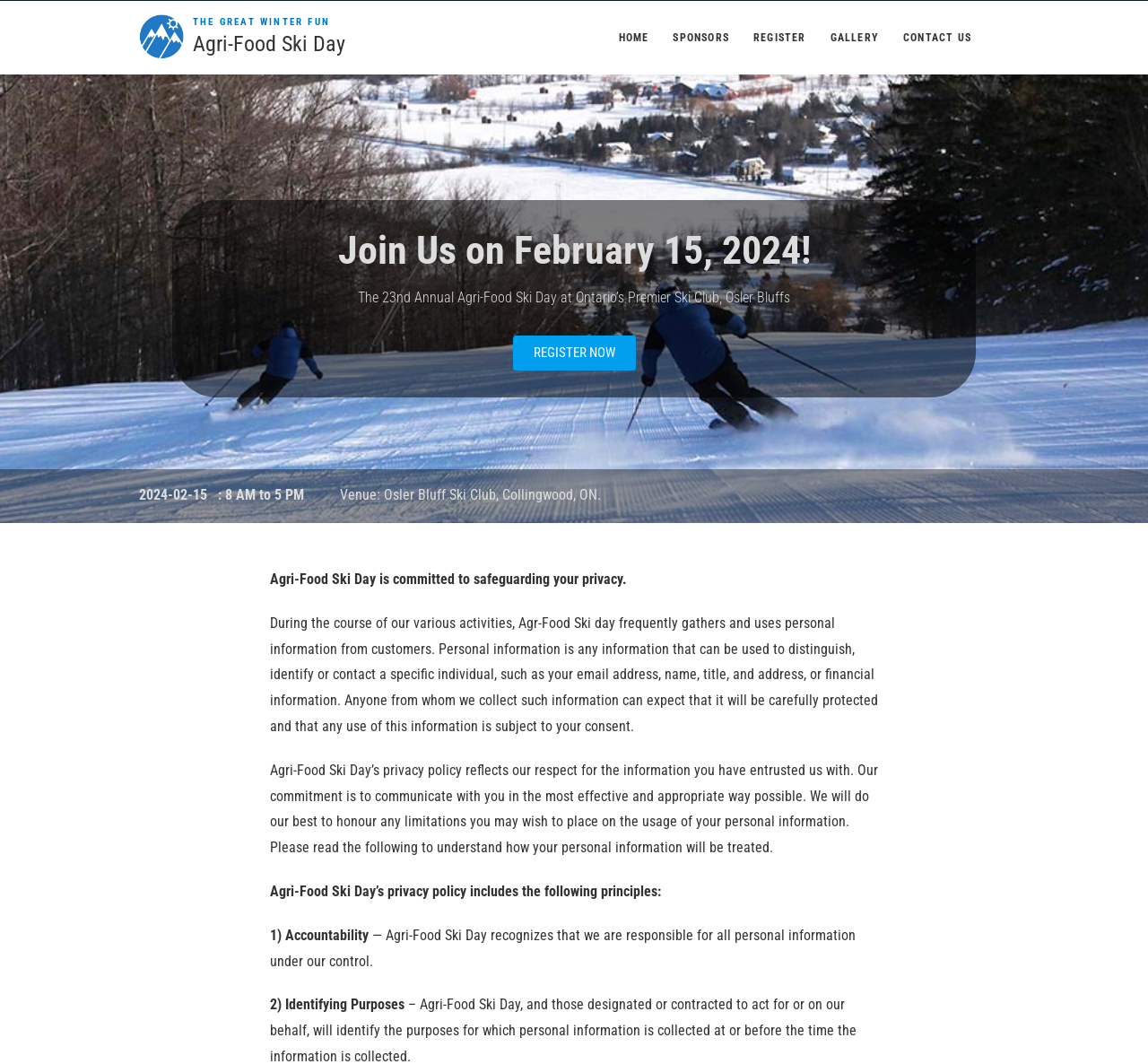Please determine the bounding box coordinates of the element to click in order to execute the following instruction: "Click the REGISTER NOW button". The coordinates should be four float numbers between 0 and 1, specified as [left, top, right, bottom].

[0.446, 0.315, 0.554, 0.348]